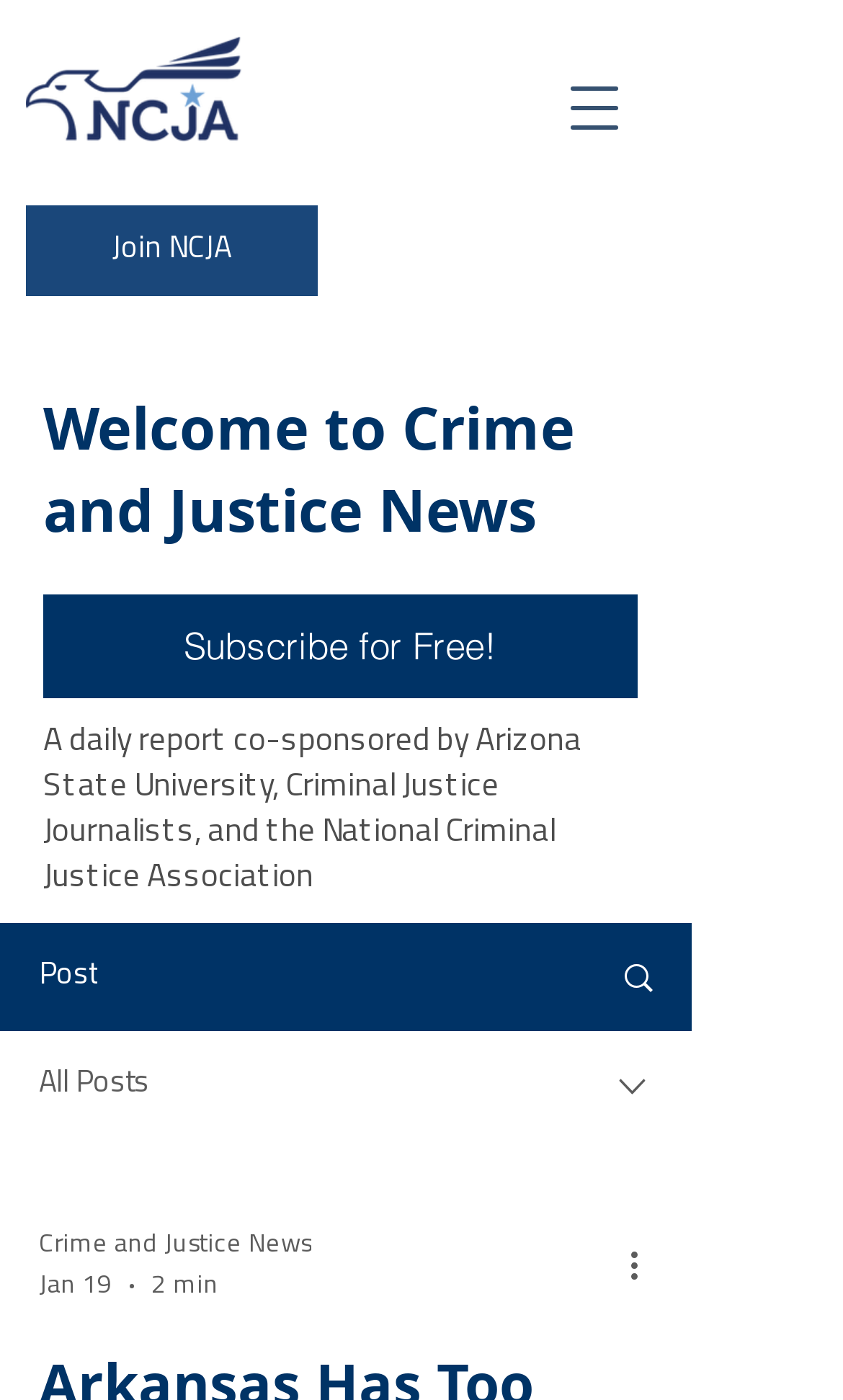Identify and provide the main heading of the webpage.

Welcome to Crime and Justice News